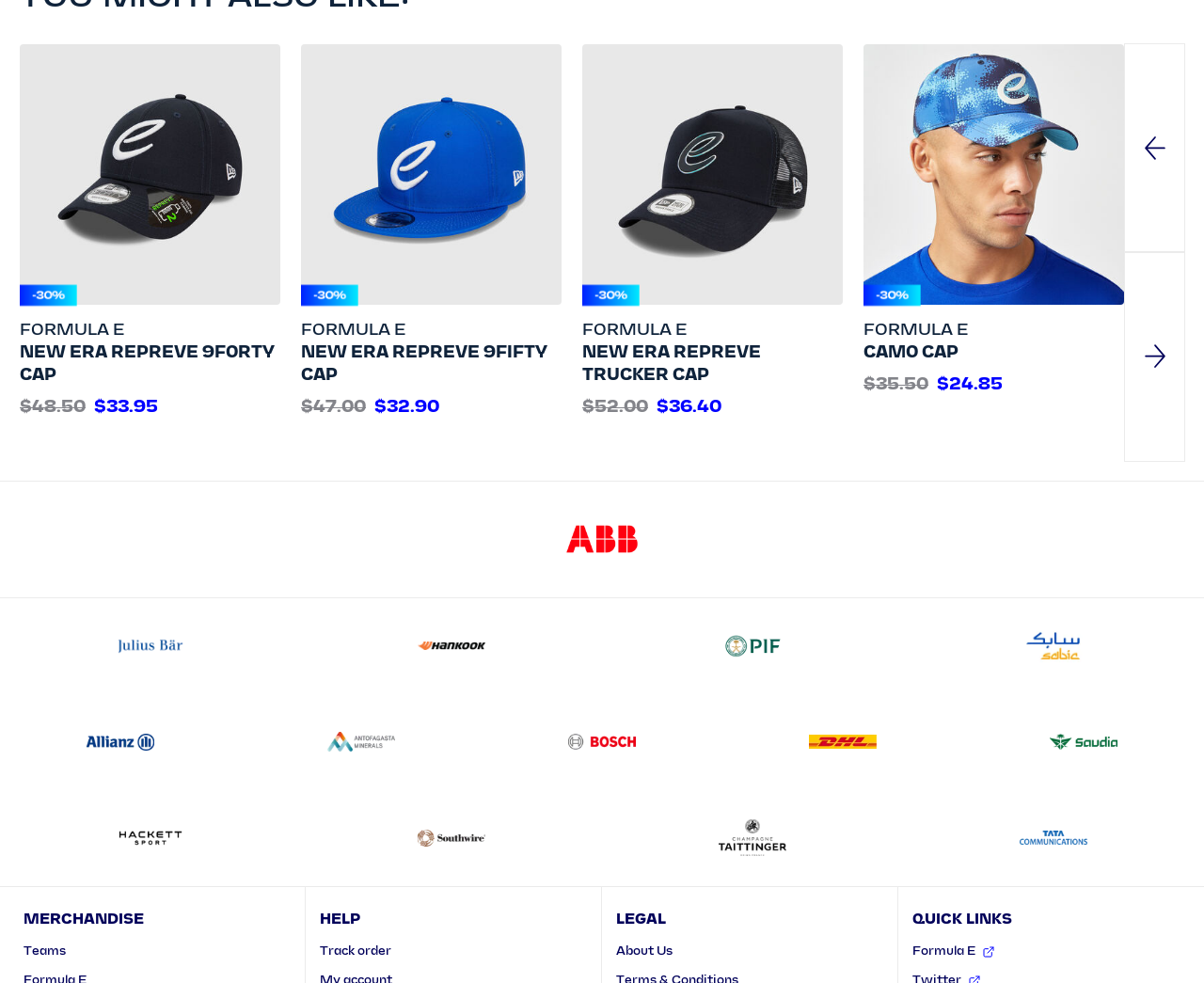Please provide the bounding box coordinates for the element that needs to be clicked to perform the following instruction: "View the 'MERCHANDISE' section". The coordinates should be given as four float numbers between 0 and 1, i.e., [left, top, right, bottom].

[0.02, 0.929, 0.12, 0.941]